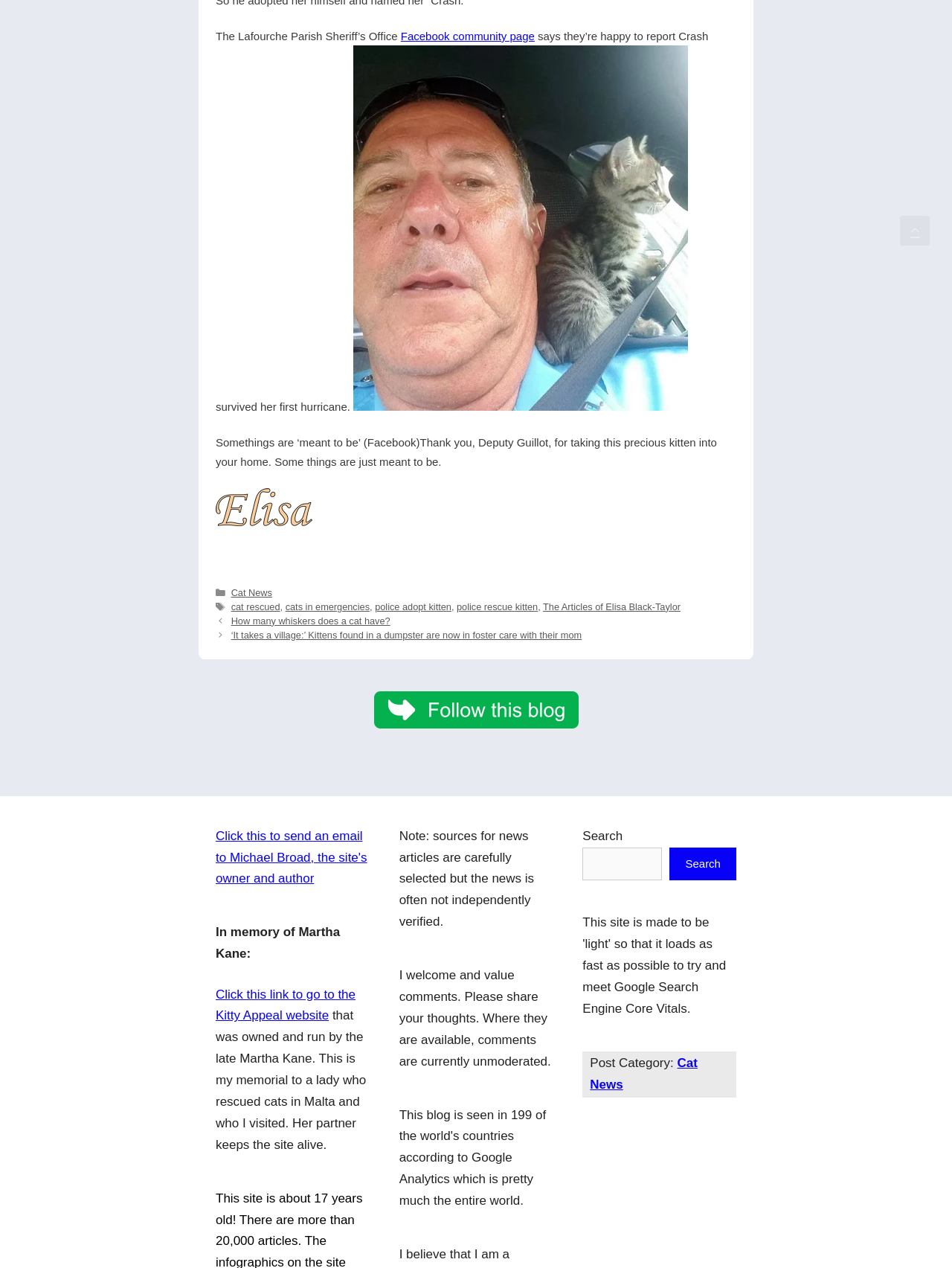Point out the bounding box coordinates of the section to click in order to follow this instruction: "Click on the 'Home' link".

None